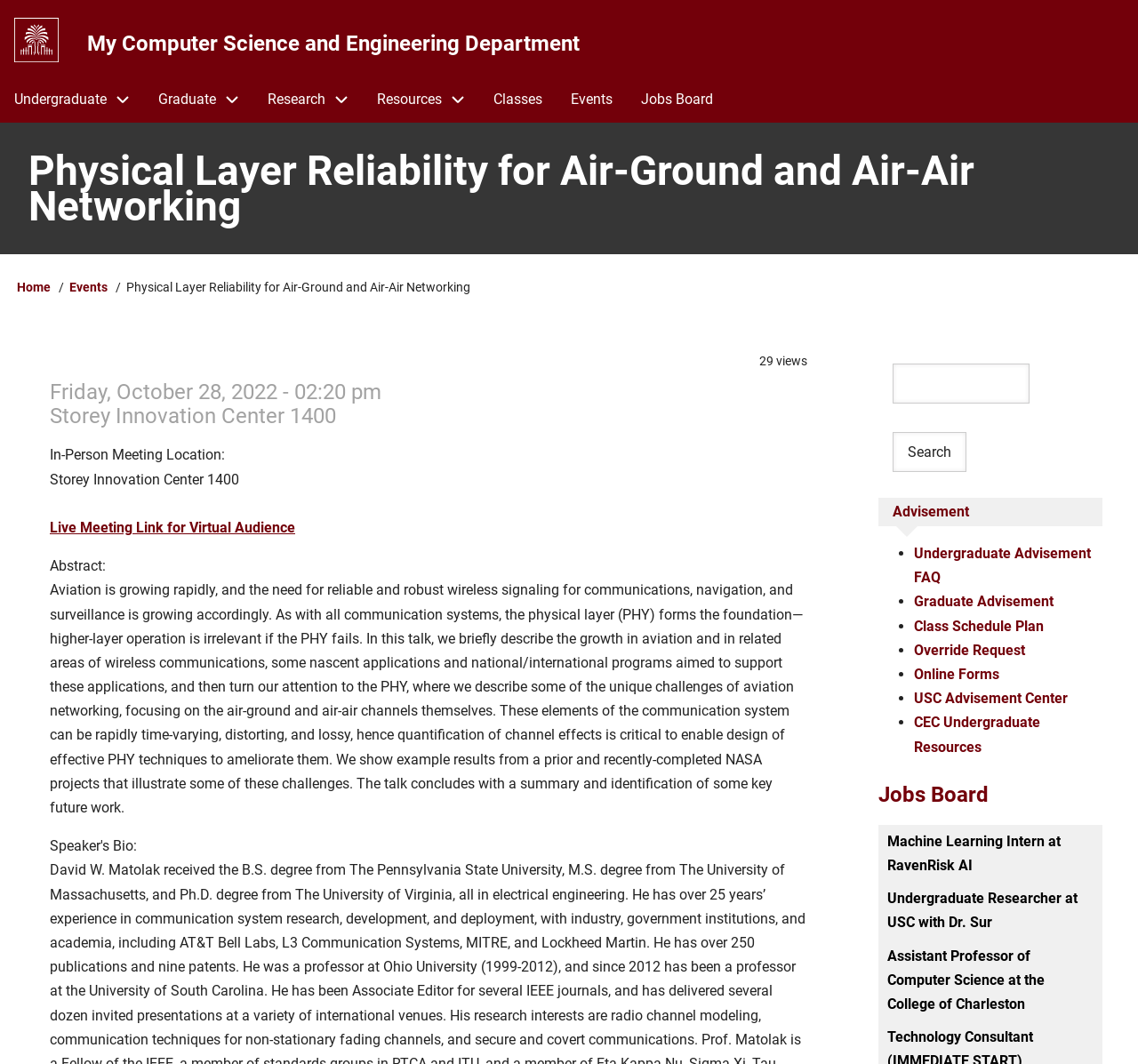Locate the bounding box coordinates of the clickable part needed for the task: "Download the article in PDF".

None